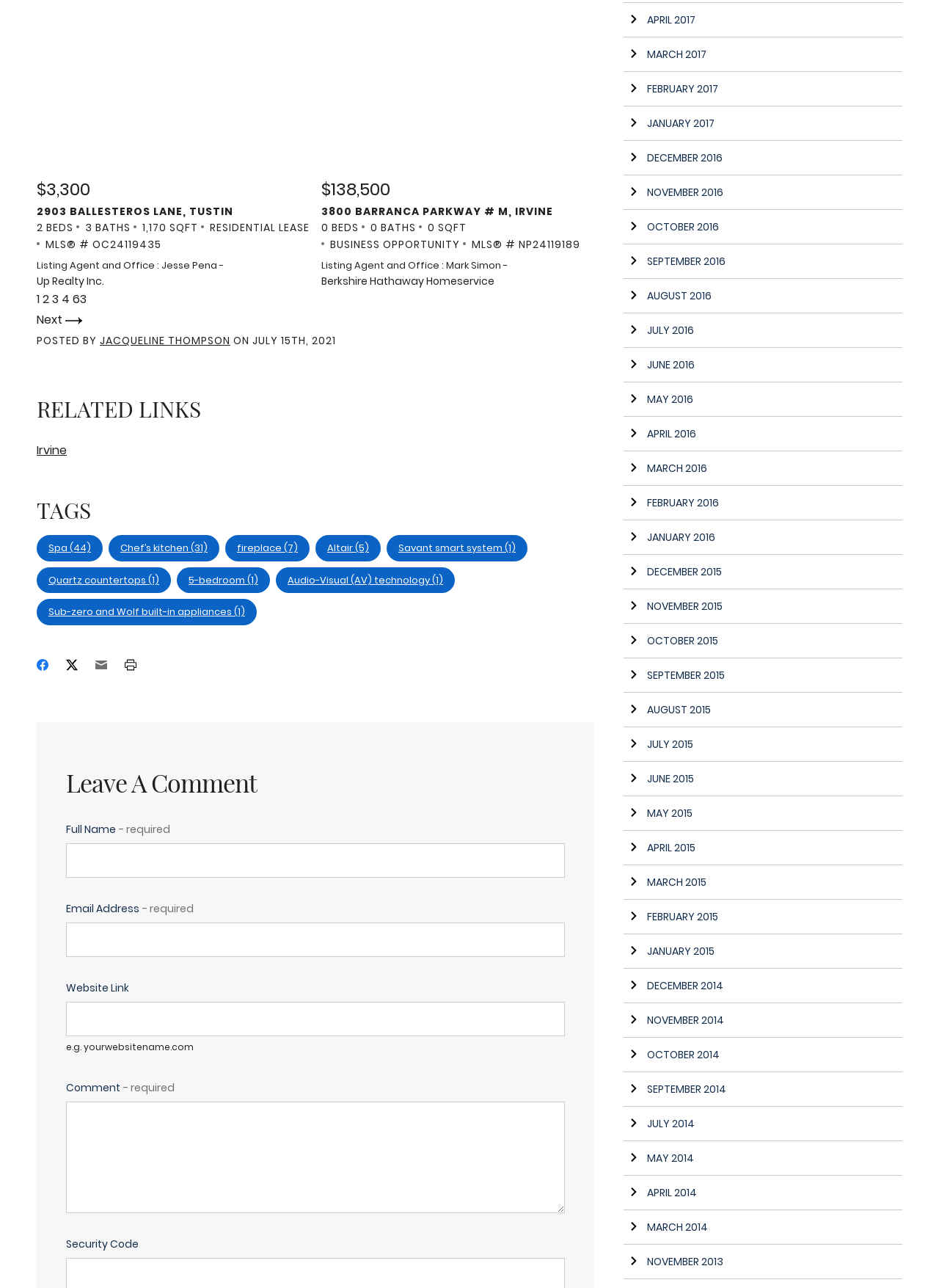Identify the coordinates of the bounding box for the element described below: "Arrow right April 2016". Return the coordinates as four float numbers between 0 and 1: [left, top, right, bottom].

[0.664, 0.323, 0.961, 0.35]